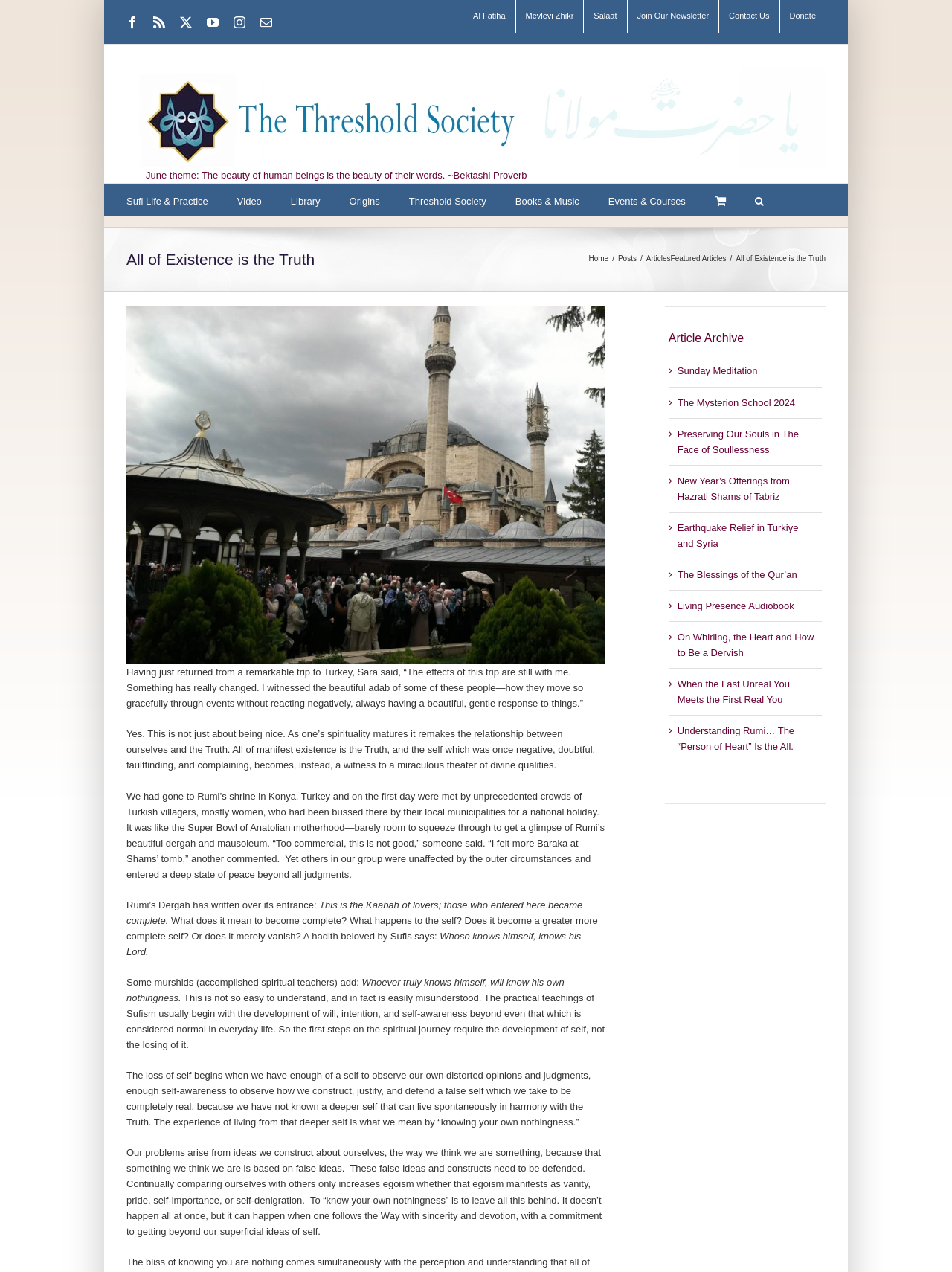Locate and provide the bounding box coordinates for the HTML element that matches this description: "Books & Music".

[0.541, 0.144, 0.608, 0.17]